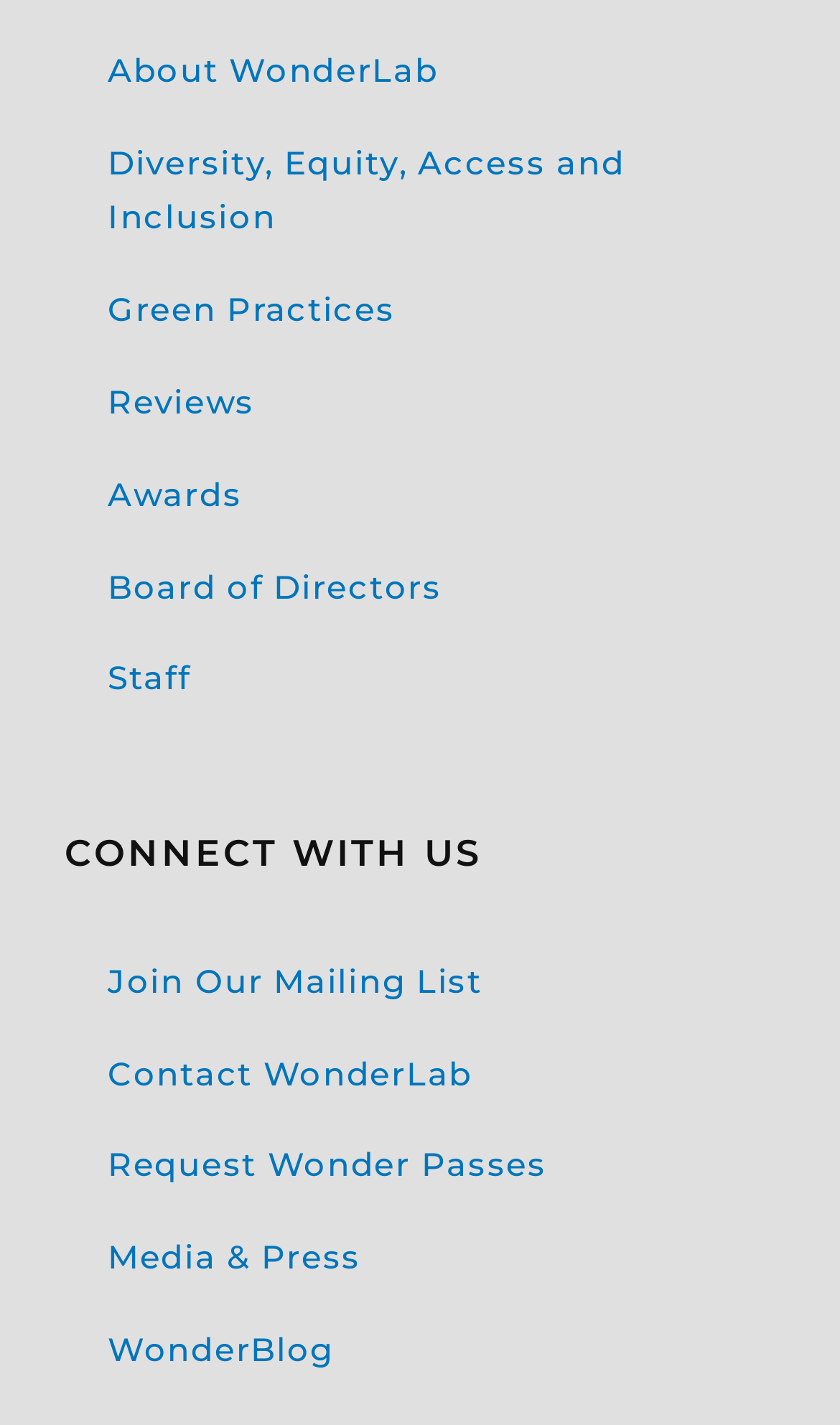Can you find the bounding box coordinates for the element that needs to be clicked to execute this instruction: "Click About WonderLab"? The coordinates should be given as four float numbers between 0 and 1, i.e., [left, top, right, bottom].

[0.077, 0.018, 0.921, 0.082]